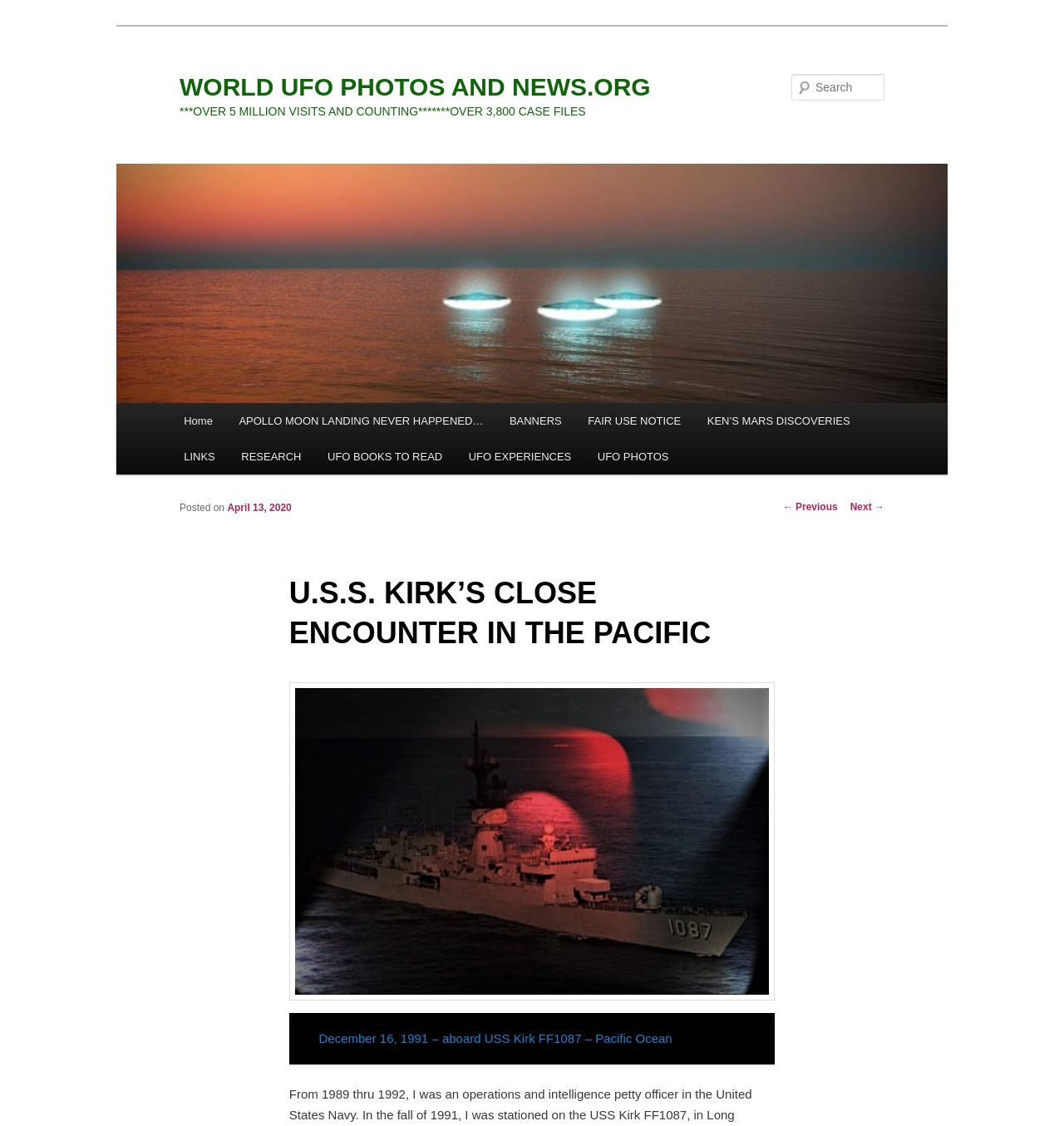When was the article posted?
Please provide a single word or phrase in response based on the screenshot.

April 13, 2020